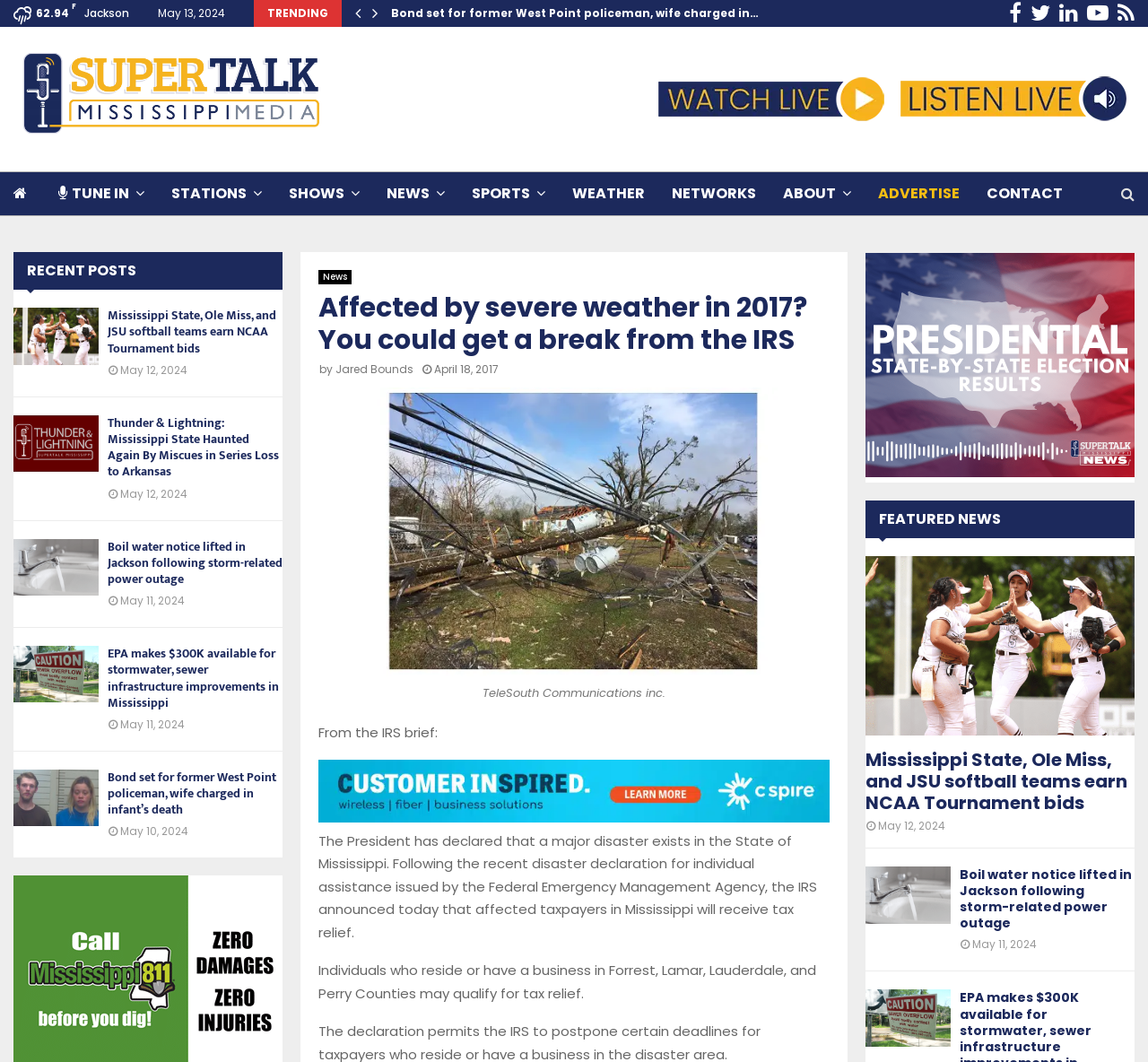Describe all visible elements and their arrangement on the webpage.

This webpage appears to be a news website, specifically SuperTalk Mississippi, with a focus on local news and events. At the top of the page, there is a header section with the website's logo, "SuperTalk Mississippi", and a navigation menu with links to various sections such as "Stations", "Shows", "News", "Sports", and "Weather".

Below the header, there is a prominent news article with the title "Affected by severe weather in 2017? You could get a break from the IRS" and a brief summary of the article. The article is dated April 18, 2017, and is attributed to Jared Bounds.

To the right of the main article, there is a sidebar with several links to social media platforms, including Facebook, Twitter, LinkedIn, YouTube, and RSS. There are also two banner ads, one above the other.

Further down the page, there is a section titled "RECENT POSTS" with a list of four news articles, each with a title, a brief summary, and a timestamp. The articles are dated May 12, 2024, May 11, 2024, and May 10, 2024, respectively.

At the bottom of the page, there is a section titled "FEATURED NEWS" with a single article titled "Bond set for former West Point policeman, wife charged in infant’s death". There is also a link to "Revised Presidential Election Results Square" and a copyright notice.

Throughout the page, there are several icons and images, including a Facebook icon, a Twitter icon, and a LinkedIn icon, as well as images associated with the news articles.